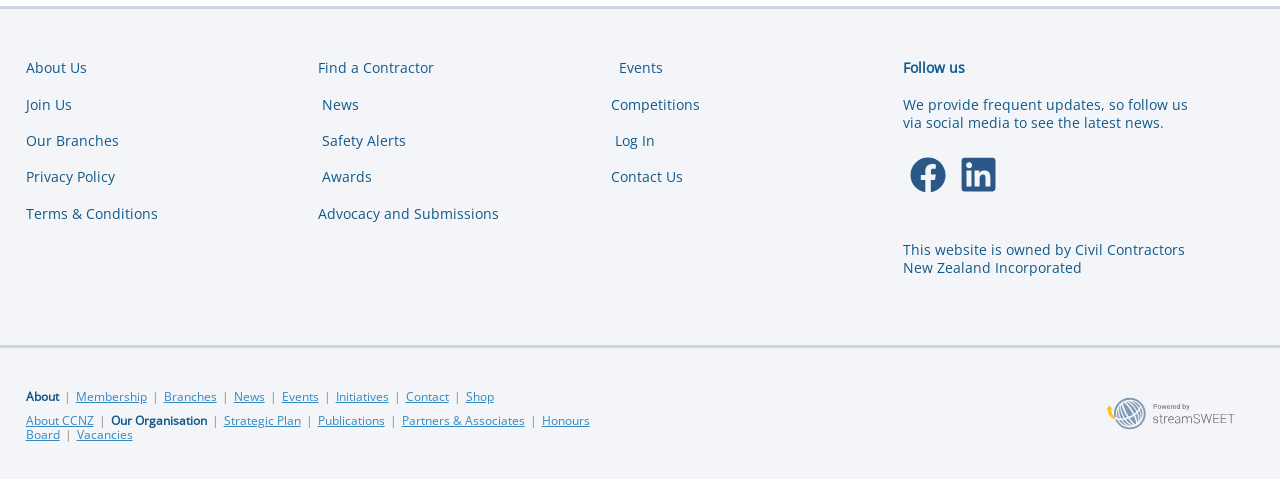Please locate the bounding box coordinates of the element that needs to be clicked to achieve the following instruction: "Click on Facebook". The coordinates should be four float numbers between 0 and 1, i.e., [left, top, right, bottom].

[0.709, 0.324, 0.741, 0.407]